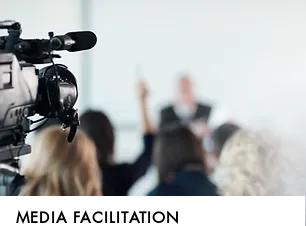Using the information in the image, could you please answer the following question in detail:
What is the speaker doing in the background?

The speaker in the background is giving a presentation or engaged in a discussion, as evidenced by the audience's interest and one individual raising their hand, likely to ask a question or contribute to the conversation.